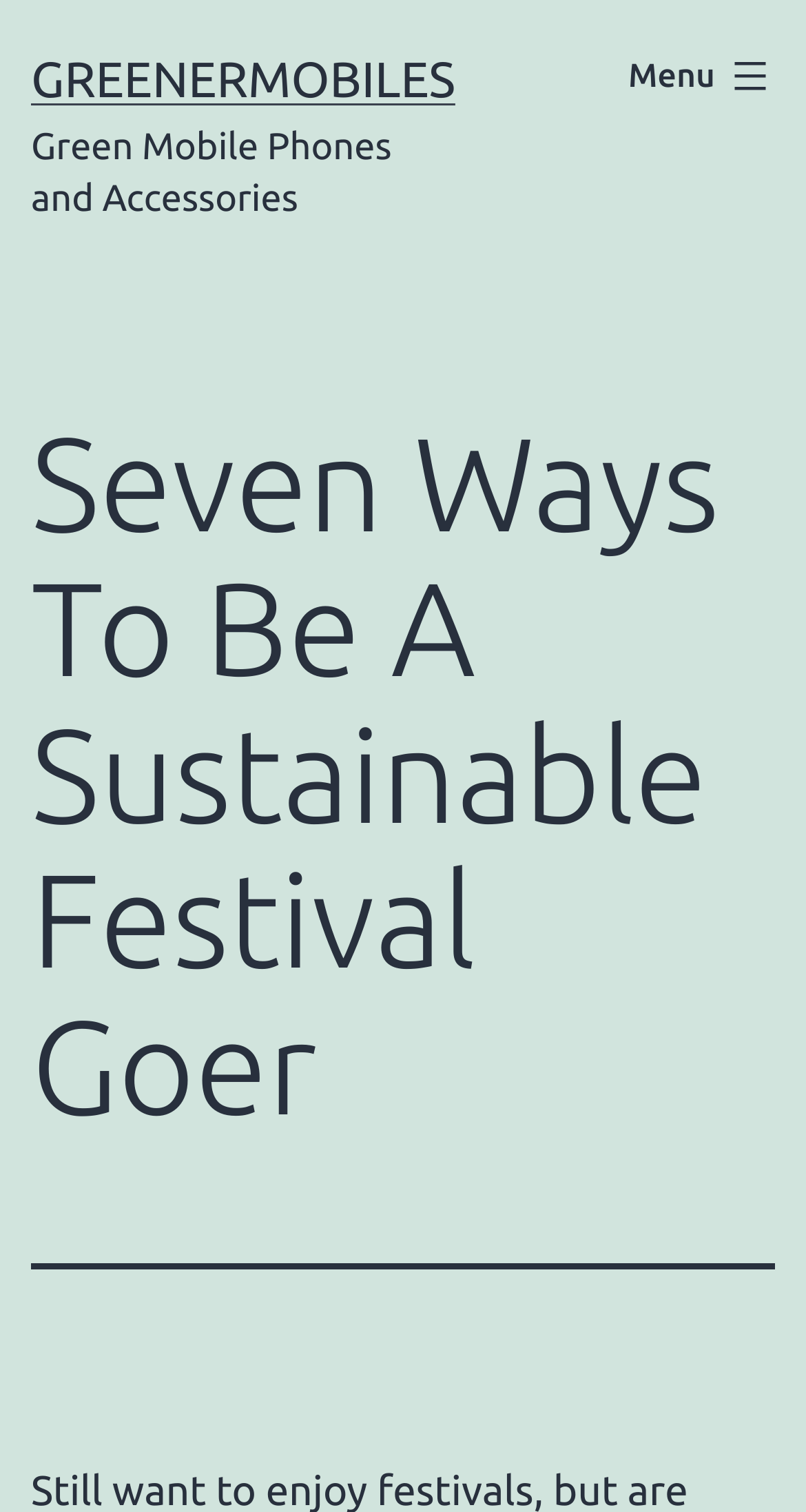Identify the coordinates of the bounding box for the element described below: "Greenermobiles". Return the coordinates as four float numbers between 0 and 1: [left, top, right, bottom].

[0.038, 0.034, 0.565, 0.07]